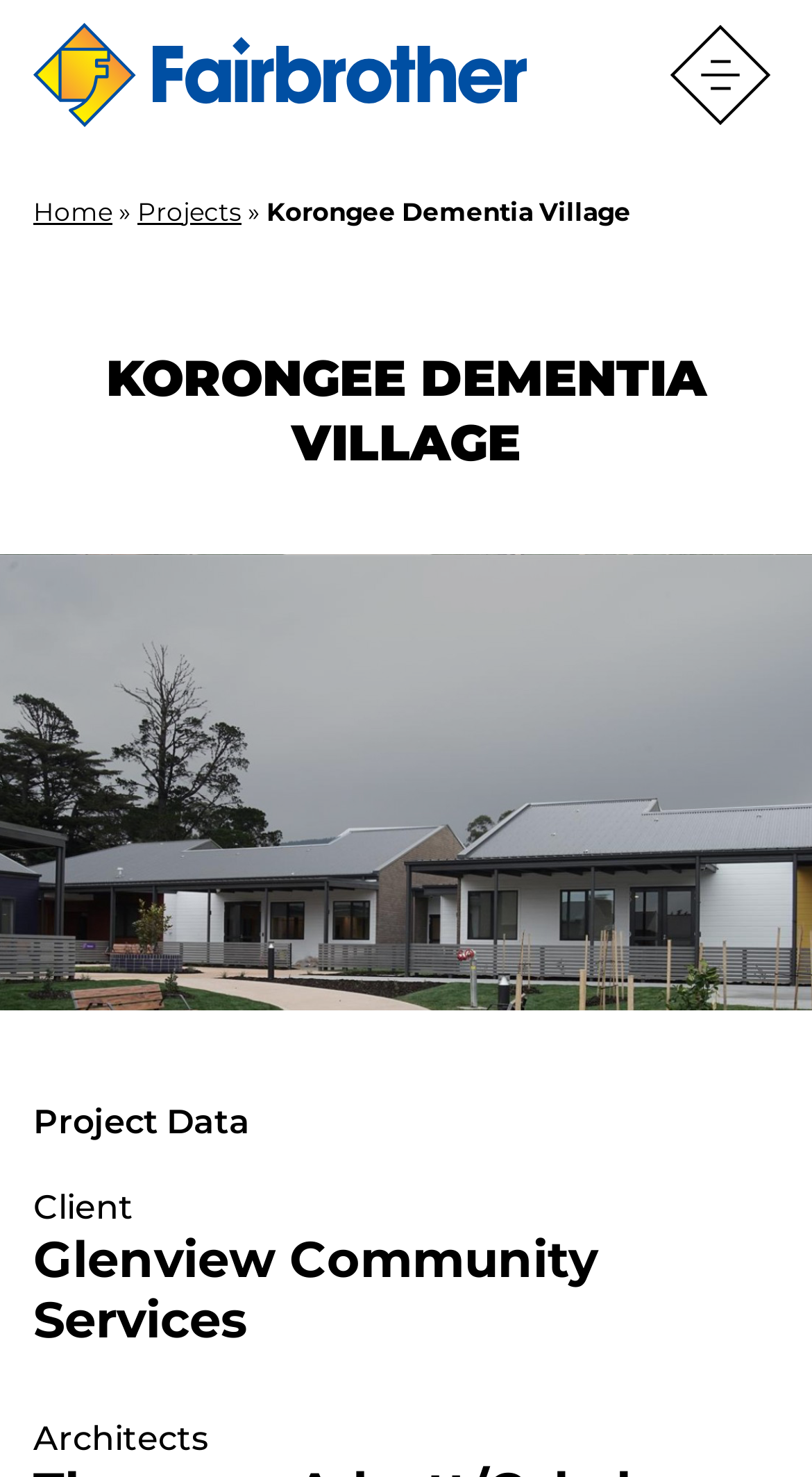Please find the main title text of this webpage.

KORONGEE DEMENTIA VILLAGE